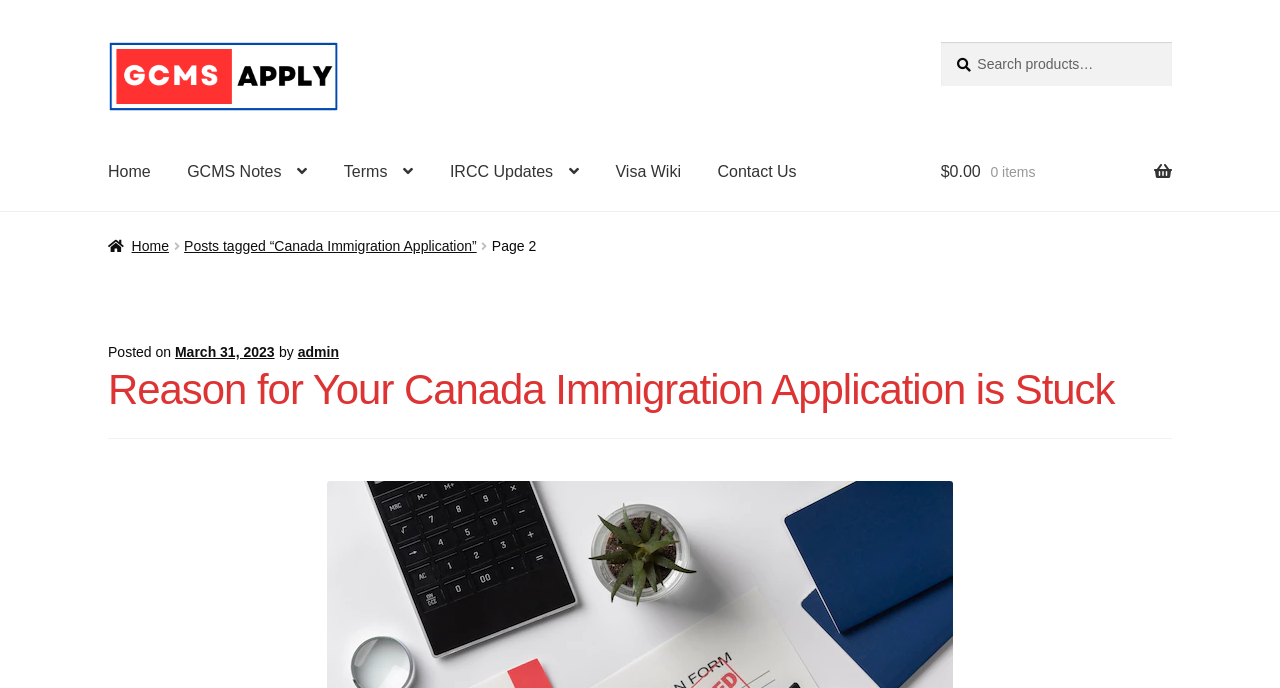How many items are in the cart?
Please provide a single word or phrase as the answer based on the screenshot.

0